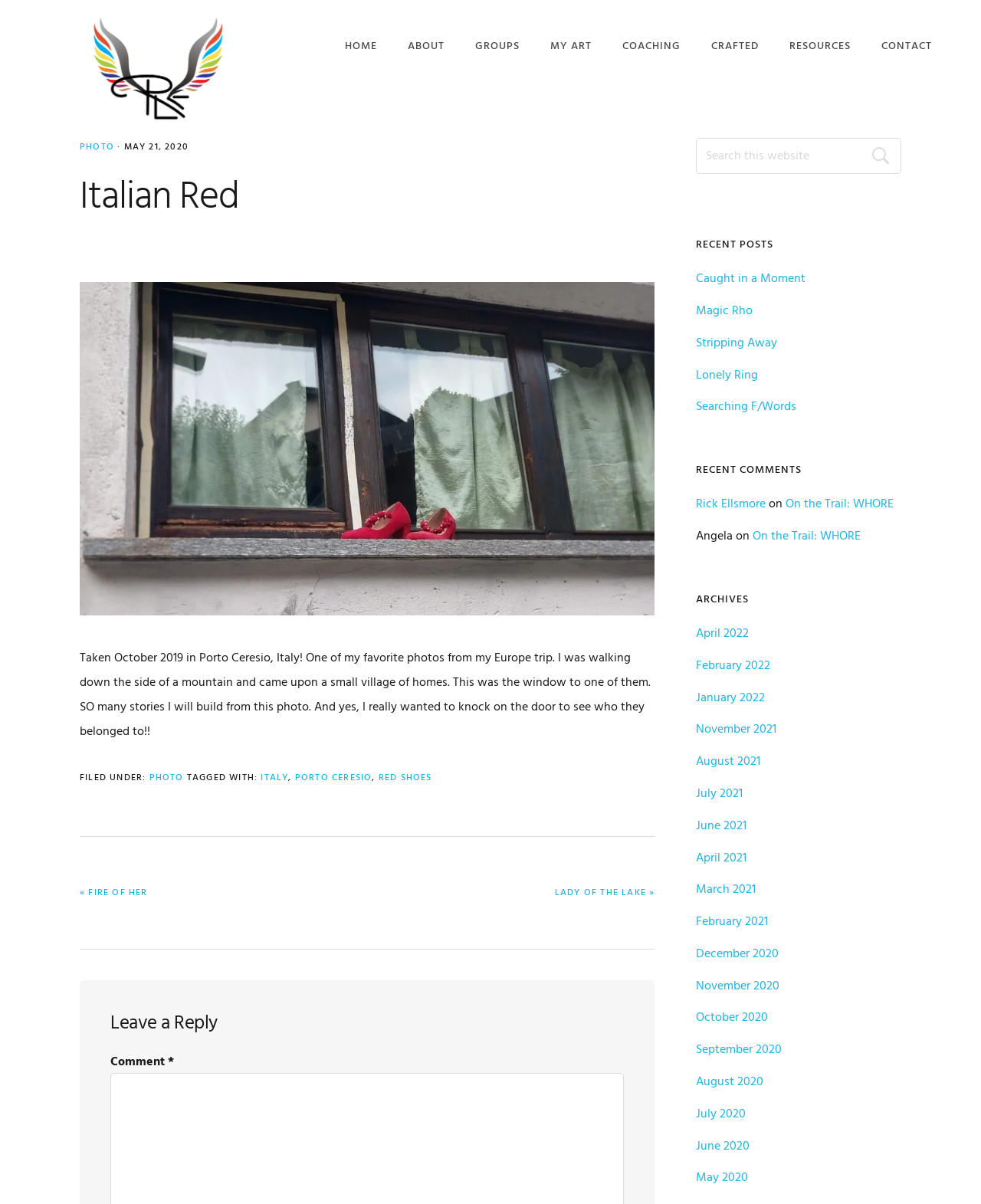Identify the bounding box coordinates for the region to click in order to carry out this instruction: "Click on the 'ITALY' tag". Provide the coordinates using four float numbers between 0 and 1, formatted as [left, top, right, bottom].

[0.266, 0.64, 0.294, 0.653]